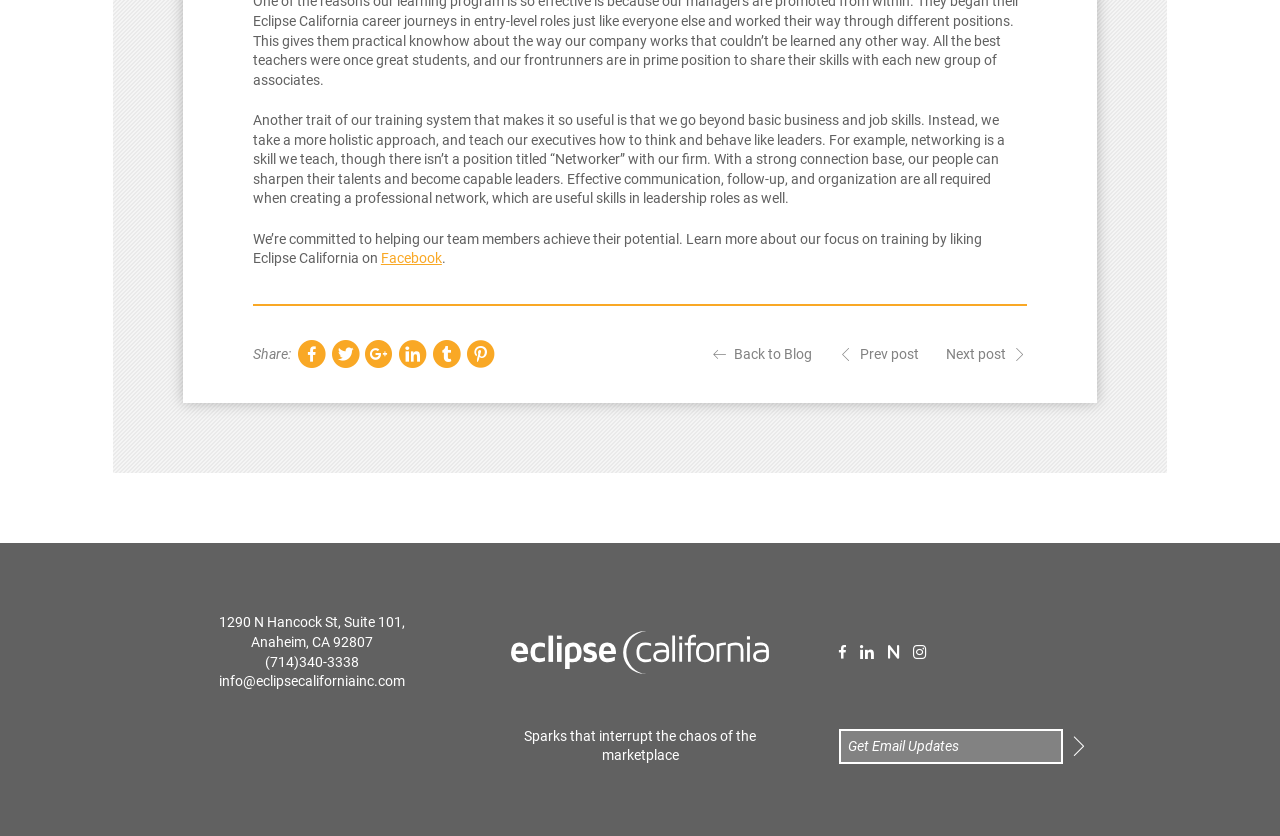Please determine the bounding box coordinates for the element that should be clicked to follow these instructions: "Click on the 'HOME' link".

None